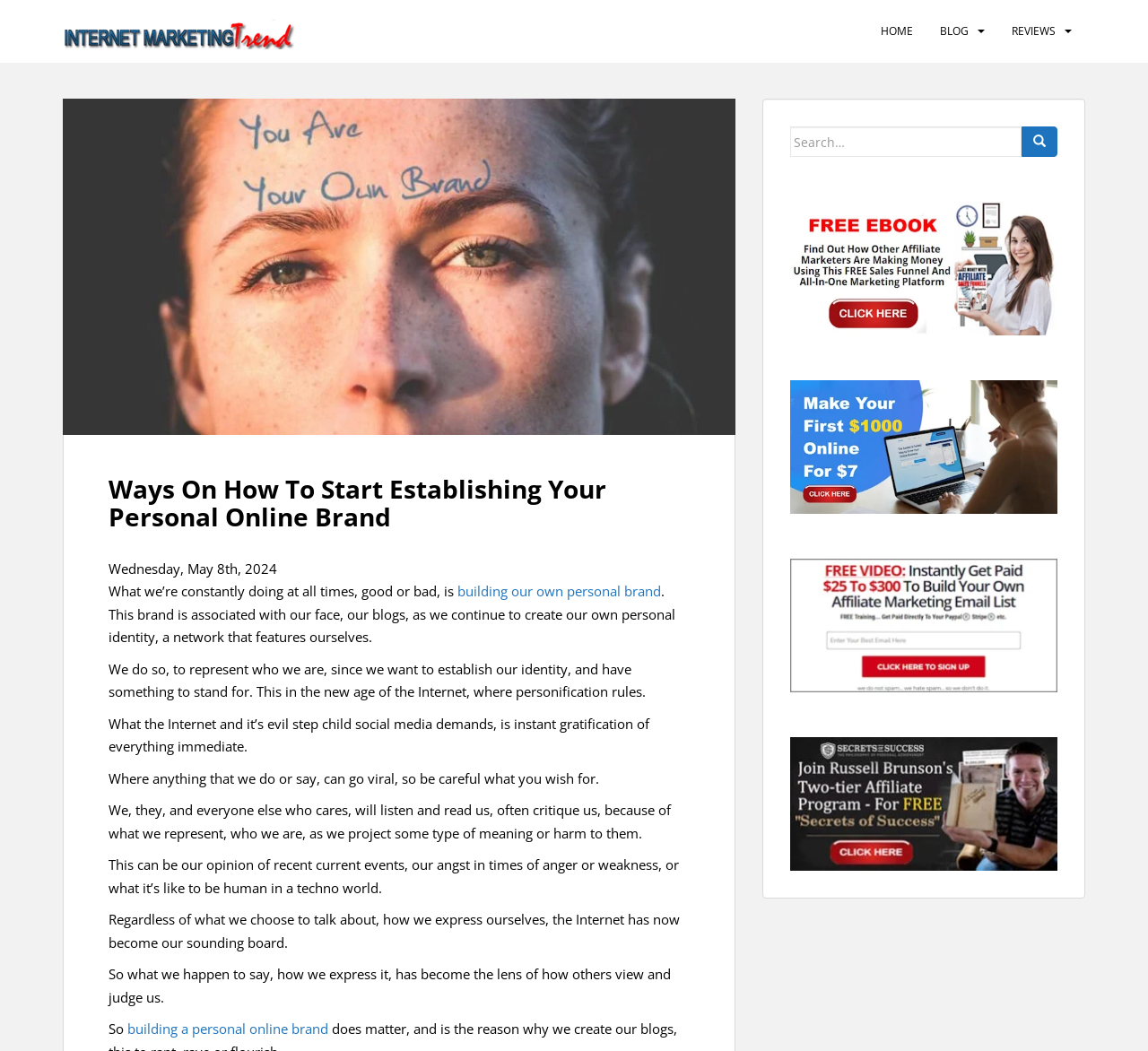Find the bounding box coordinates of the area to click in order to follow the instruction: "Learn about affiliate marketing".

[0.055, 0.014, 0.259, 0.03]